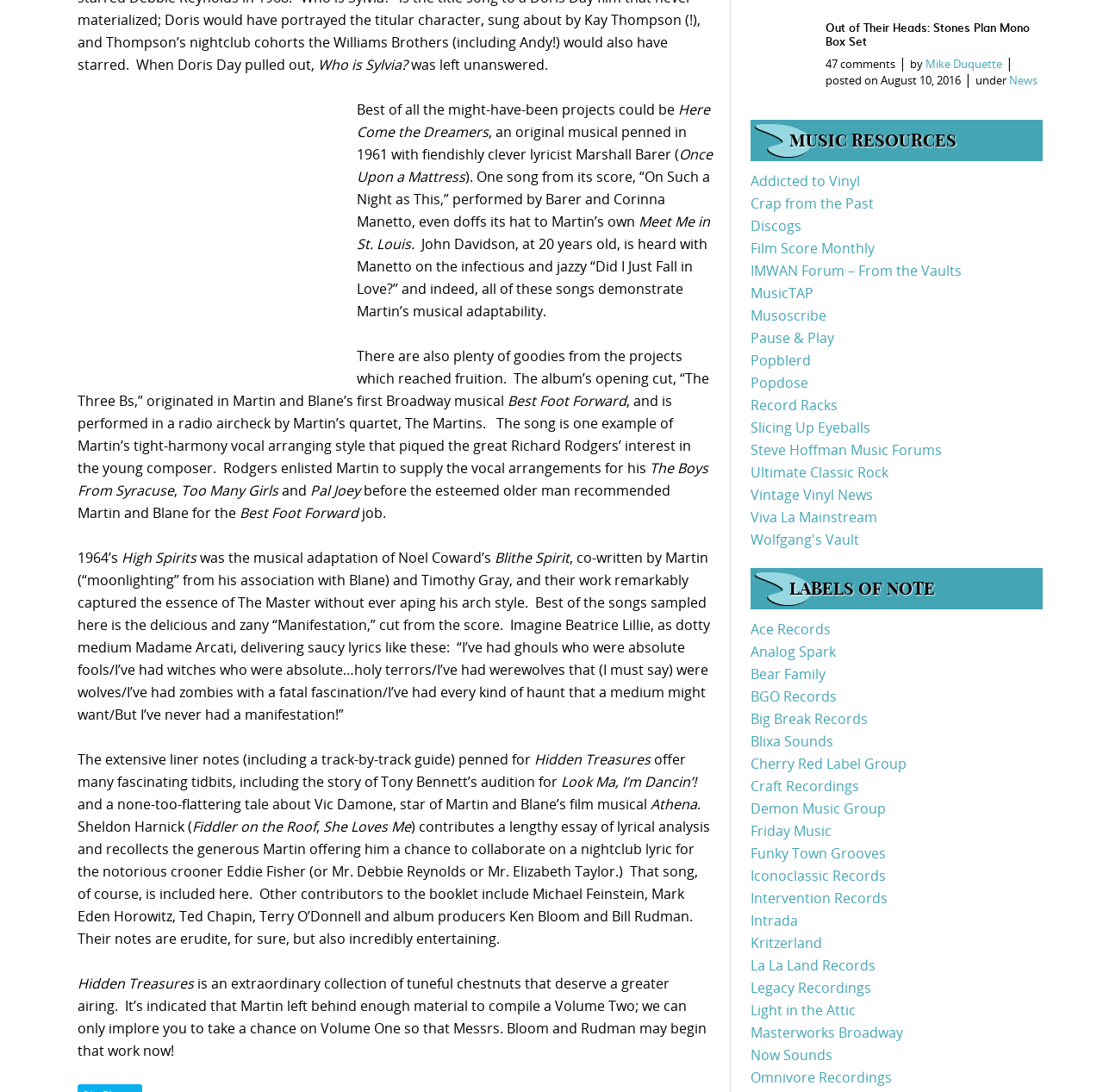Identify the coordinates of the bounding box for the element that must be clicked to accomplish the instruction: "Select a size".

None